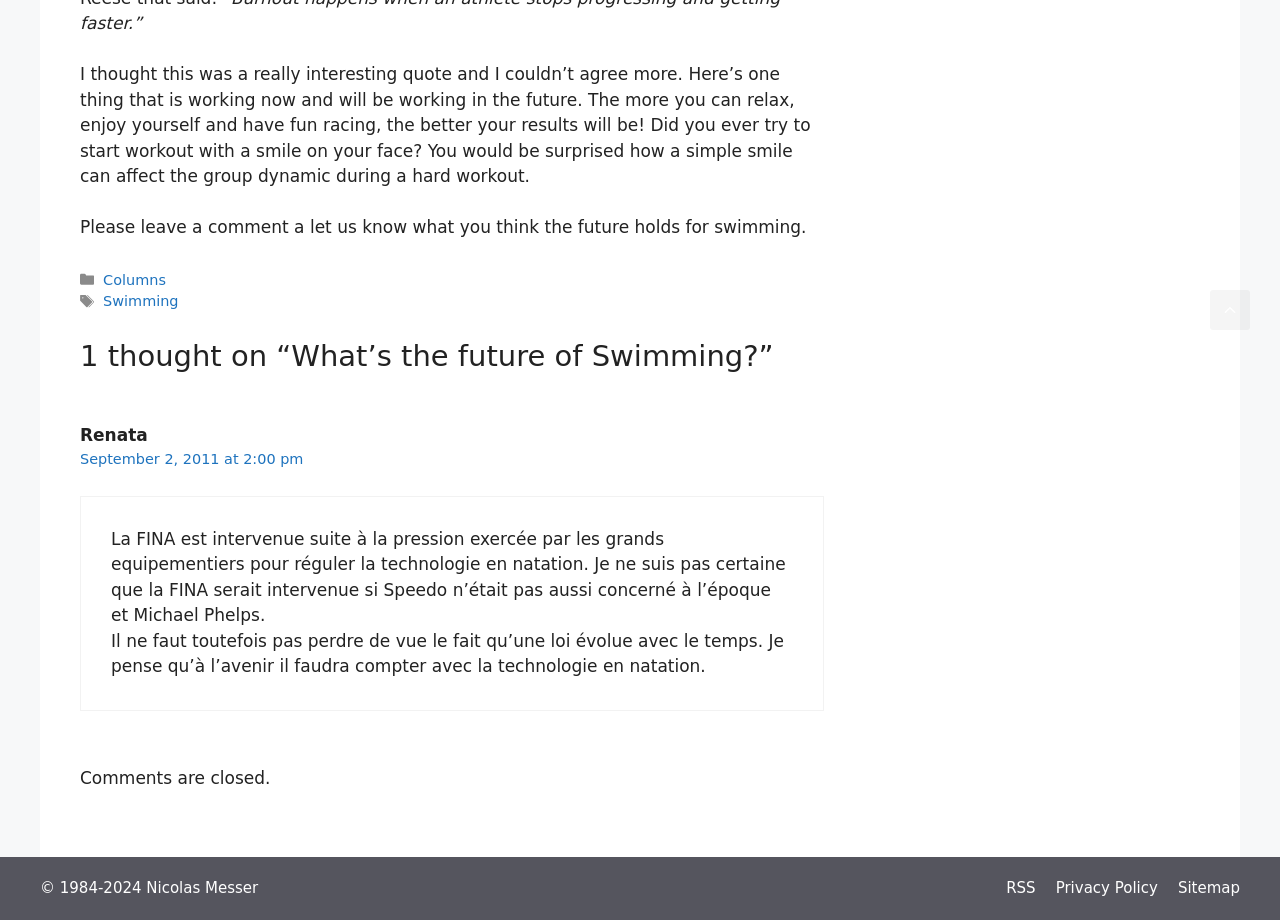Please reply to the following question with a single word or a short phrase:
Who wrote the comment?

Renata